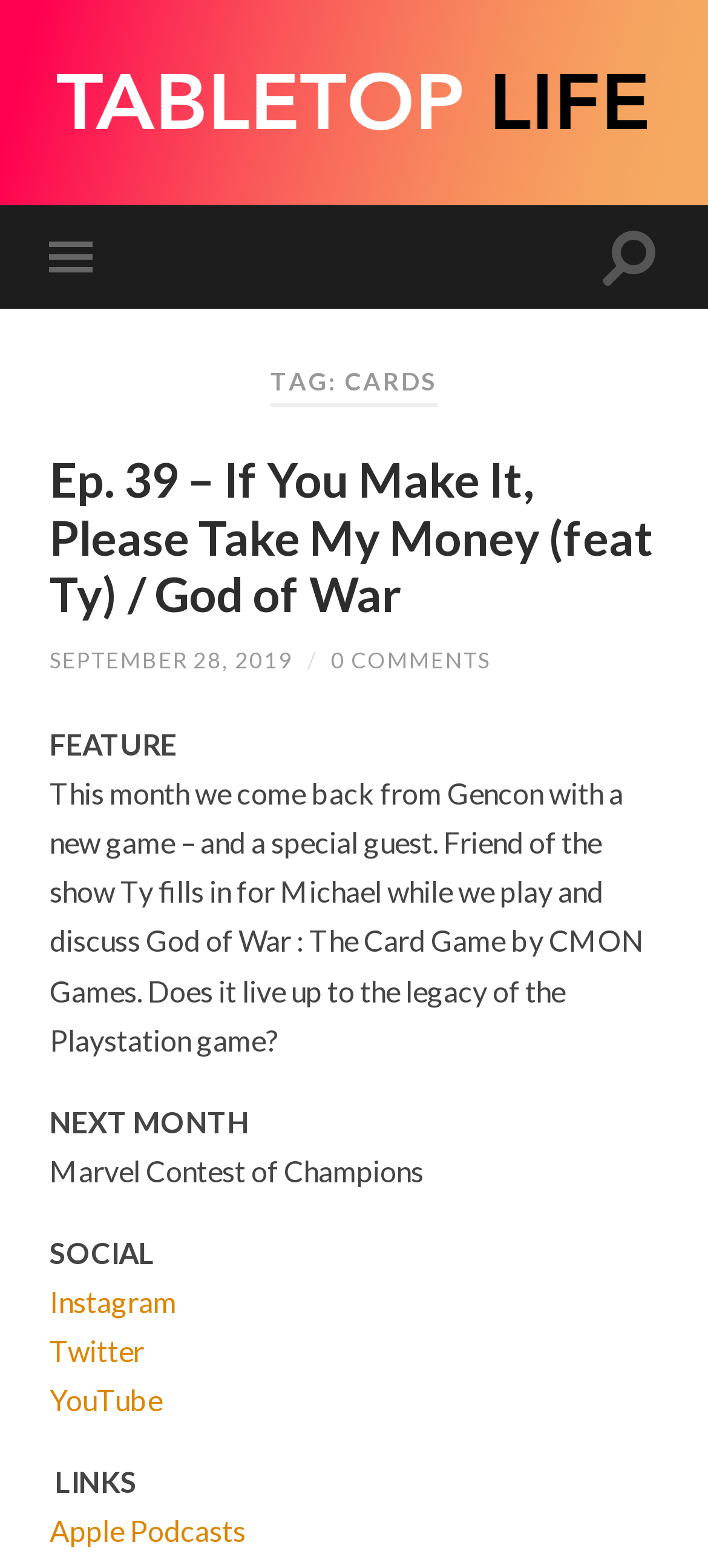Please find the bounding box for the UI element described by: "Apple Podcasts".

[0.07, 0.965, 0.347, 0.987]